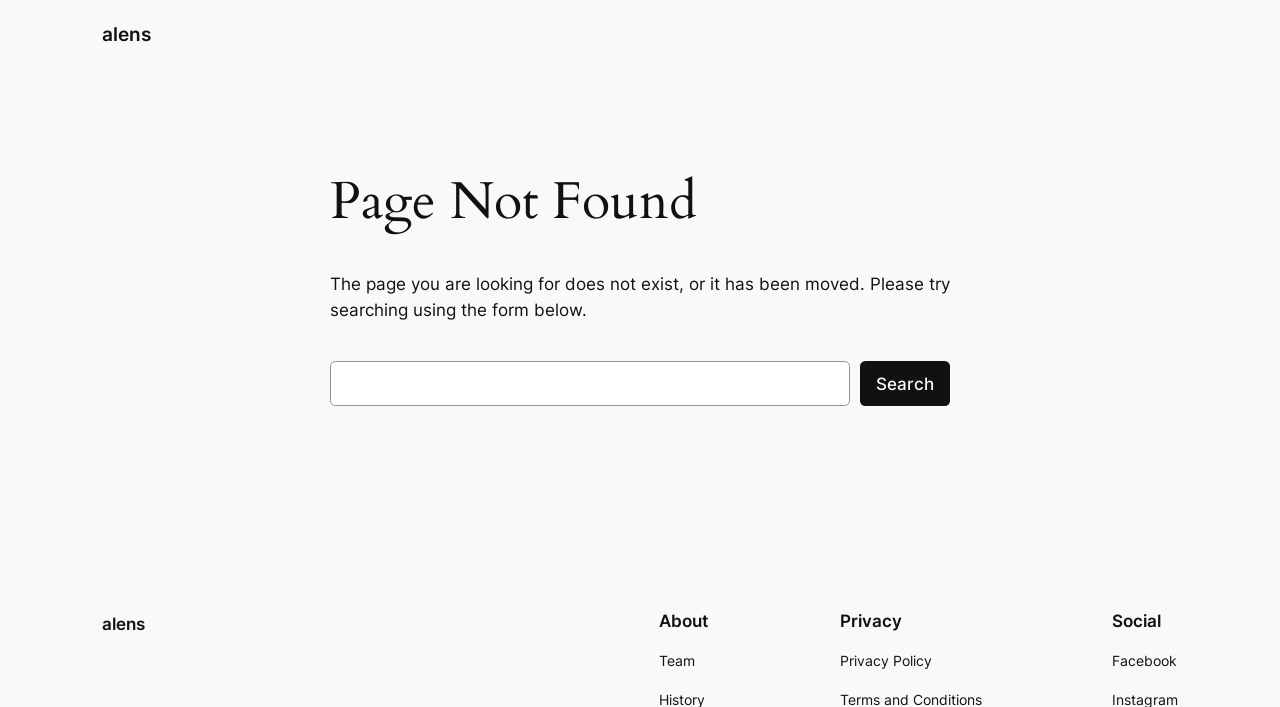What is the current page status?
Please elaborate on the answer to the question with detailed information.

Based on the webpage content, specifically the heading 'Page Not Found', it is clear that the current page status is that the page is not found.